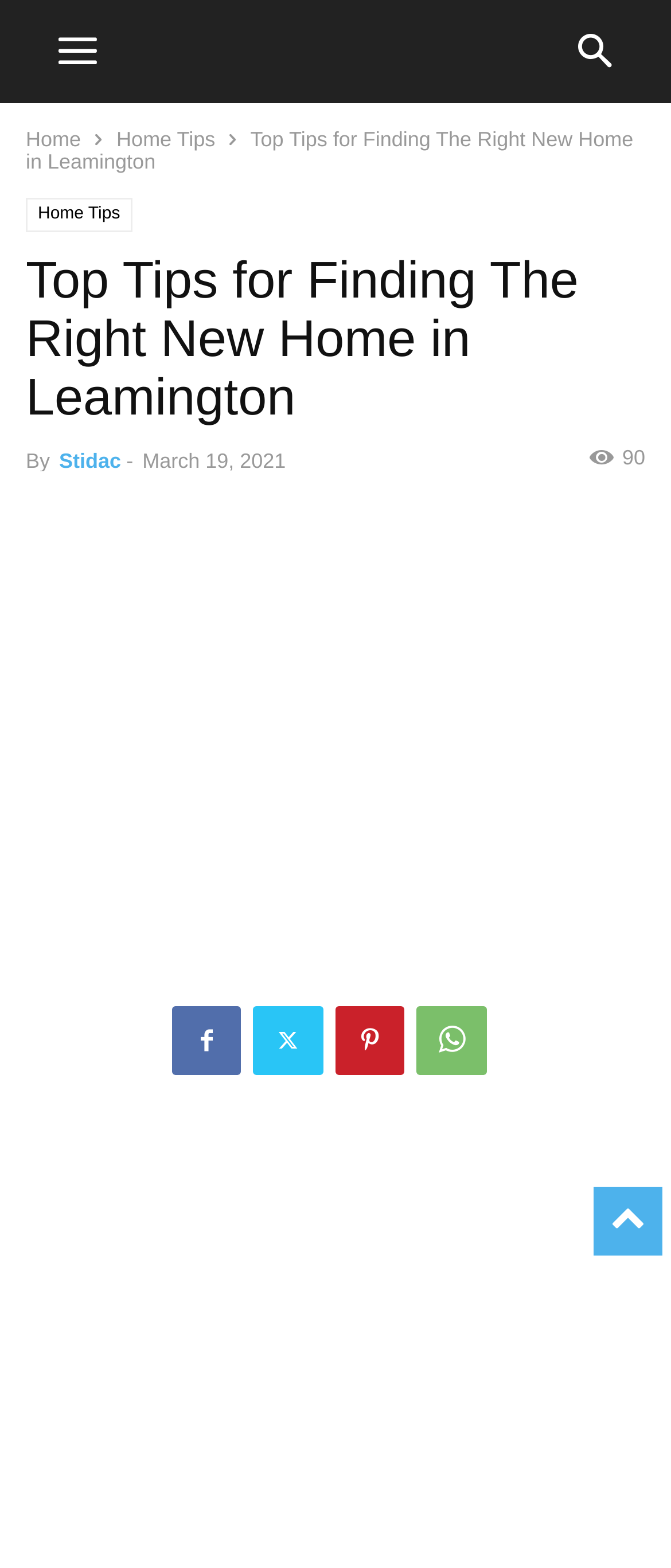Based on the image, provide a detailed and complete answer to the question: 
How many social media links are there at the bottom of the page?

I counted the number of social media links by looking at the bottom of the webpage, where I saw four links with icons.